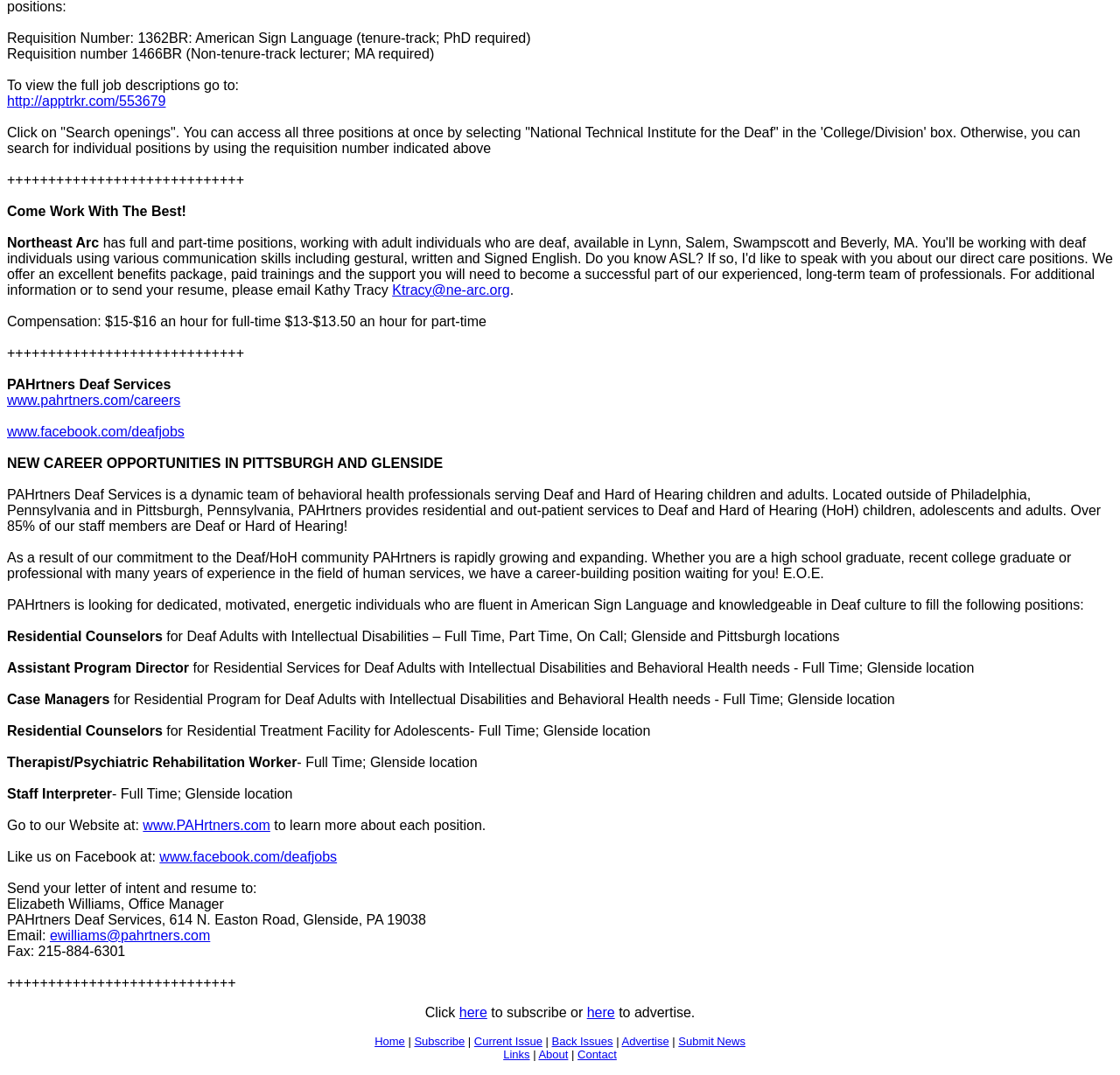Please provide a comprehensive answer to the question below using the information from the image: What is the position of Elizabeth Williams?

I found the position of Elizabeth Williams mentioned in the text 'Send your letter of intent and resume to: Elizabeth Williams, Office Manager'.